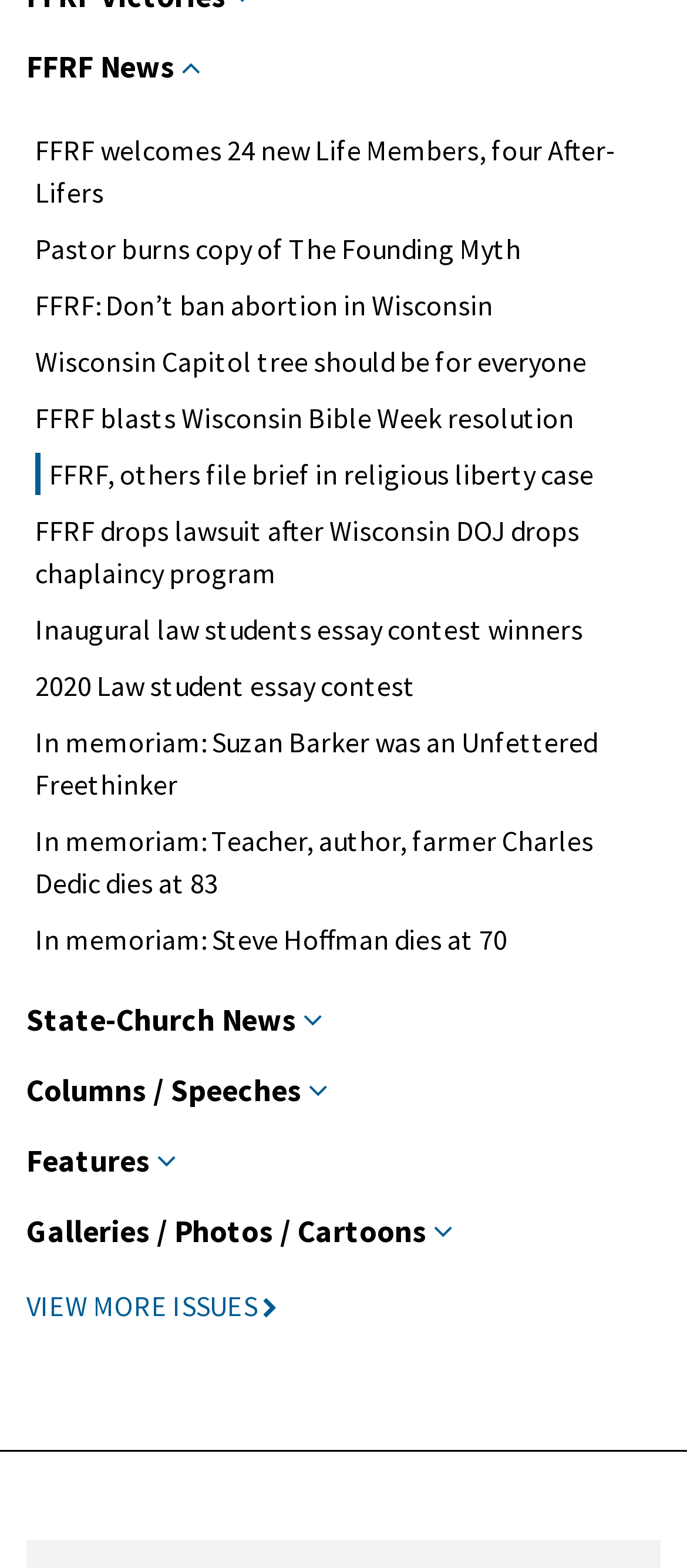Can you give a comprehensive explanation to the question given the content of the image?
What is the text of the last link on the page?

I looked at the last link element with OCR text 'VIEW MORE ISSUES ' and found its text.